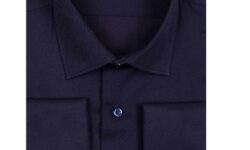Provide a comprehensive description of the image.

This image showcases a close-up view of a navy blue shirt featuring a classic collar design. The fabric appears to be smooth and well-structured, indicating quality craftsmanship. It includes a button at the collar, highlighting a refined style suitable for both casual and semi-formal occasions. The shirt’s clean lines and deep color make it a versatile addition to any wardrobe, perfect for layering or wearing on its own. This item is likely featured in a context related to fashion, possibly as part of a blog or article discussing clothing styles or fashion trends.